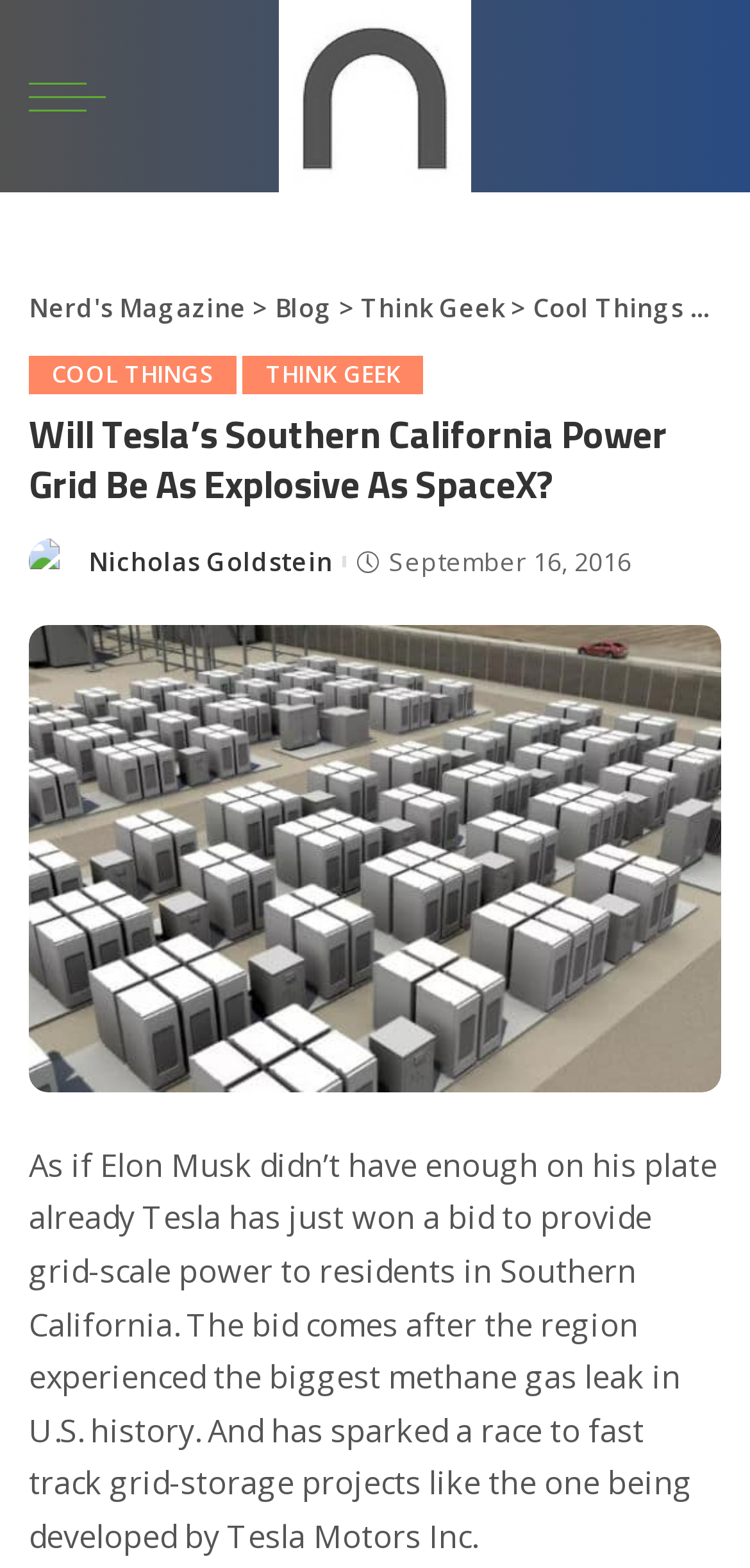When was the article published?
Refer to the image and provide a concise answer in one word or phrase.

September 16, 2016